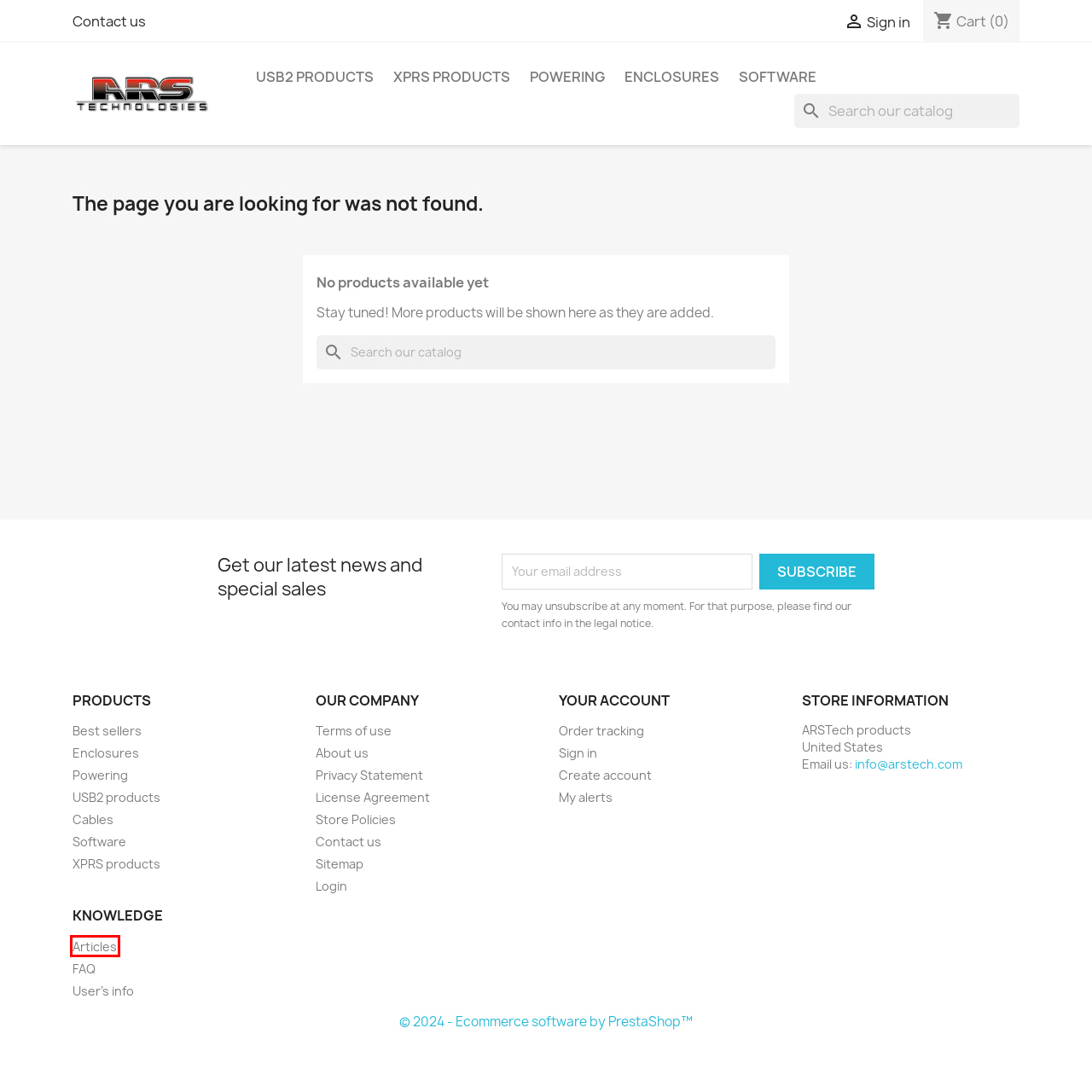You are provided with a screenshot of a webpage that has a red bounding box highlighting a UI element. Choose the most accurate webpage description that matches the new webpage after clicking the highlighted element. Here are your choices:
A. Line of products allowing use of peripheral cards through PCI Express interface
B. Terms of use
C. ARSTech products
D. Power supplies and modules for peripheral cards based on - ISA, PCI, PCI Express interfaces
E. PrestaShop Project - Open Source e-Commerce platform
F. Login
G. Sitemap
H. articles

H